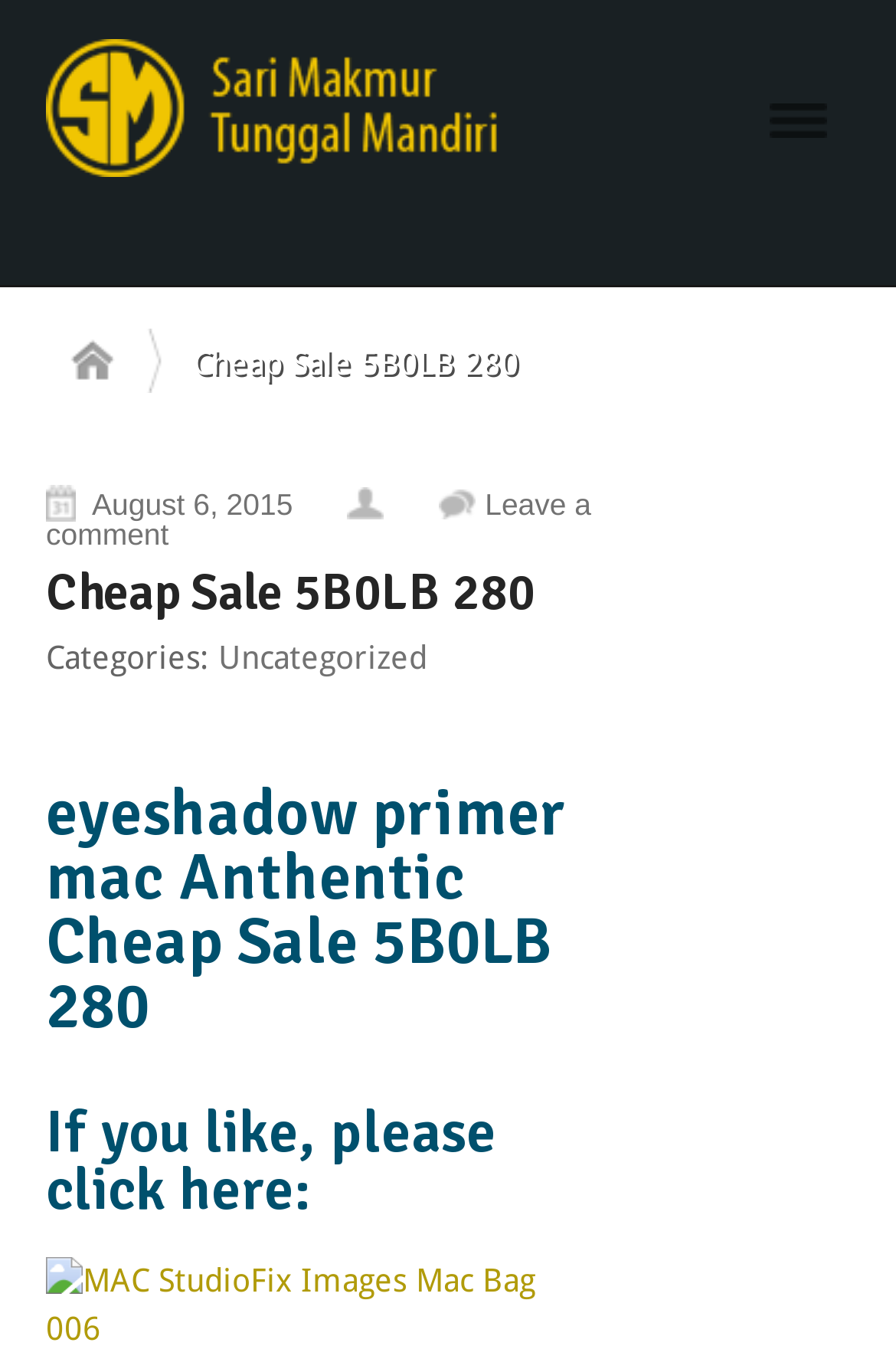What is the category of the post?
Answer with a single word or short phrase according to what you see in the image.

Uncategorized